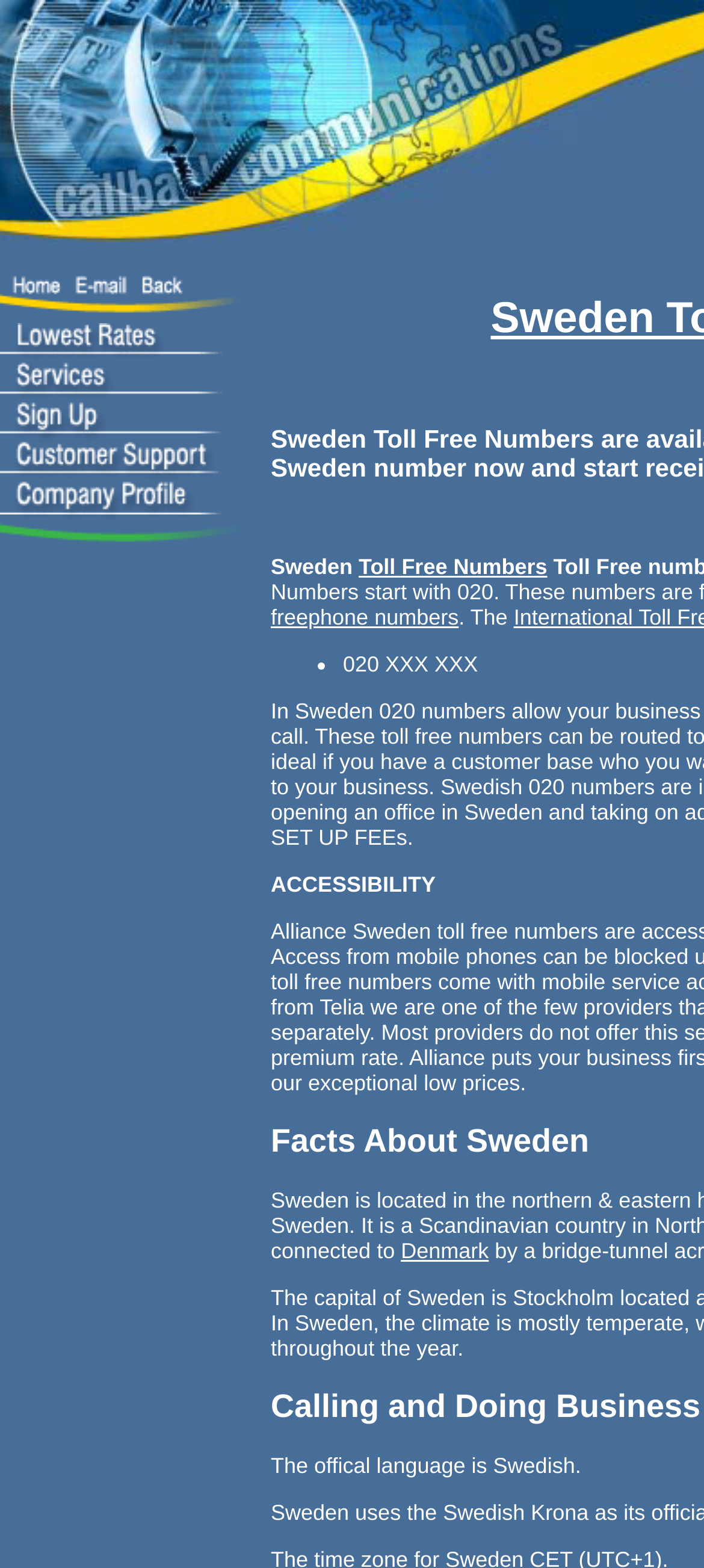Can you find and provide the title of the webpage?

Sweden Toll Free Numbers